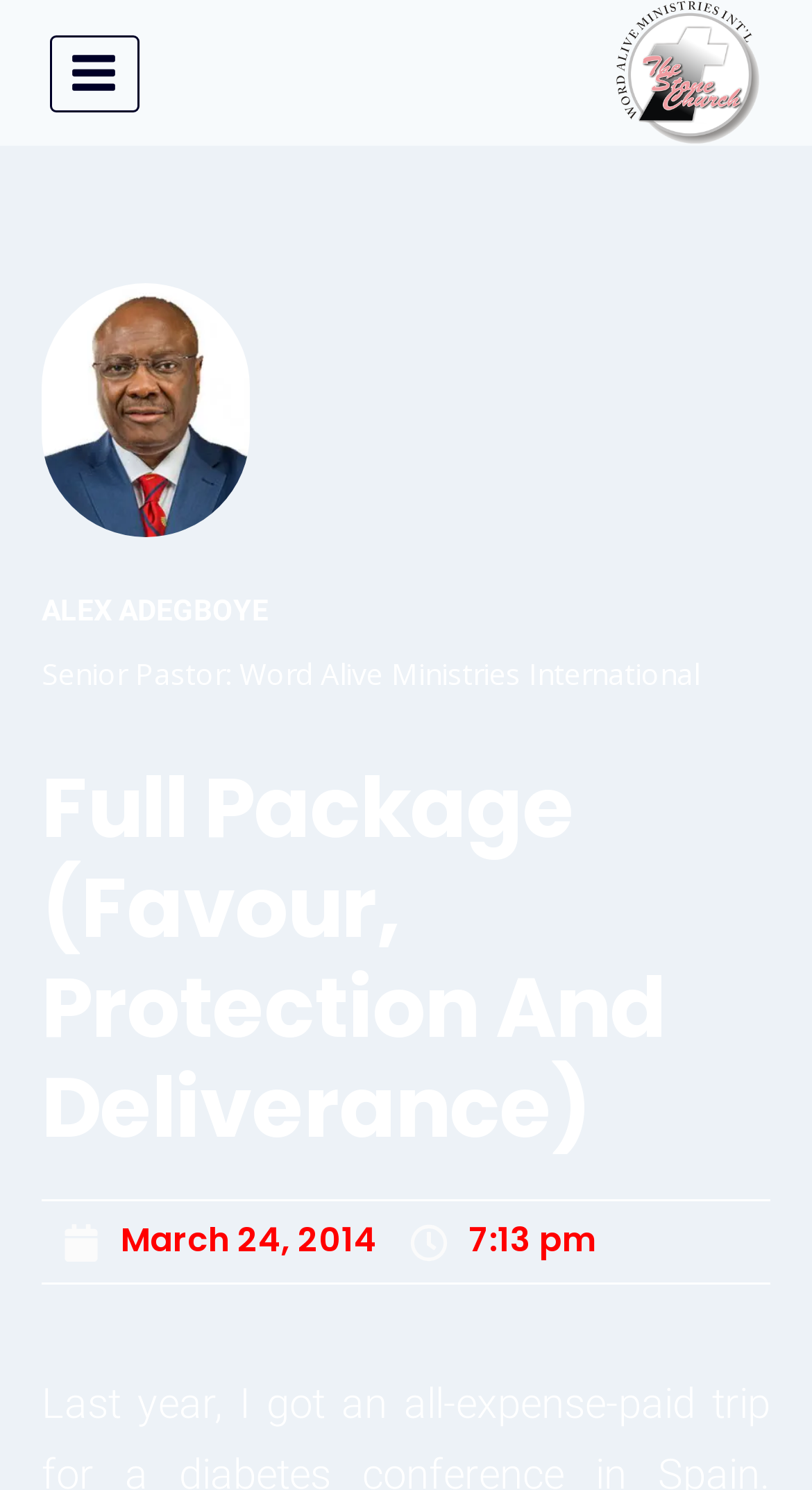Find the bounding box of the element with the following description: "Scroll to top". The coordinates must be four float numbers between 0 and 1, formatted as [left, top, right, bottom].

[0.823, 0.888, 0.923, 0.942]